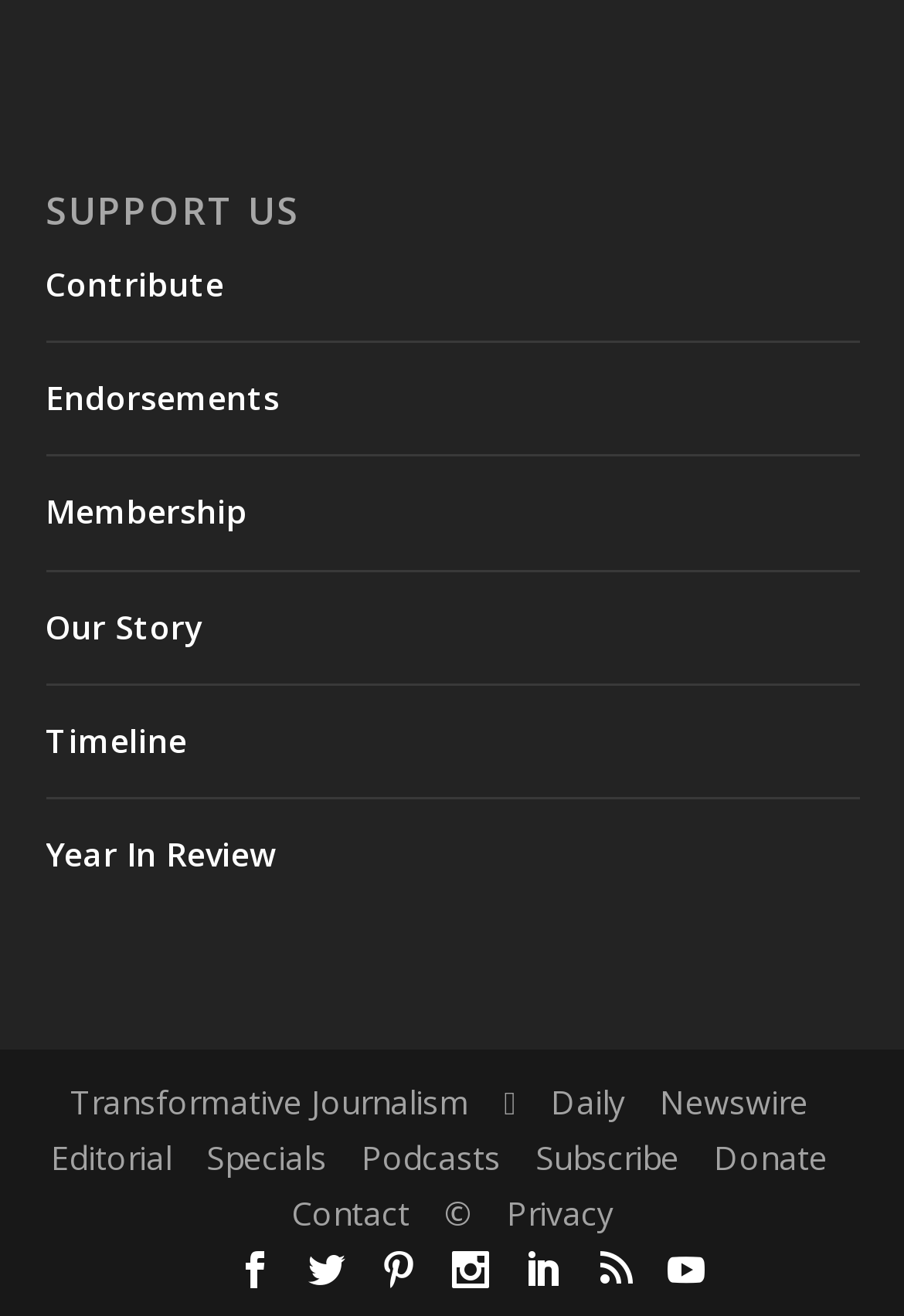Find the bounding box coordinates for the area you need to click to carry out the instruction: "Donate to support the cause". The coordinates should be four float numbers between 0 and 1, indicated as [left, top, right, bottom].

[0.79, 0.863, 0.915, 0.896]